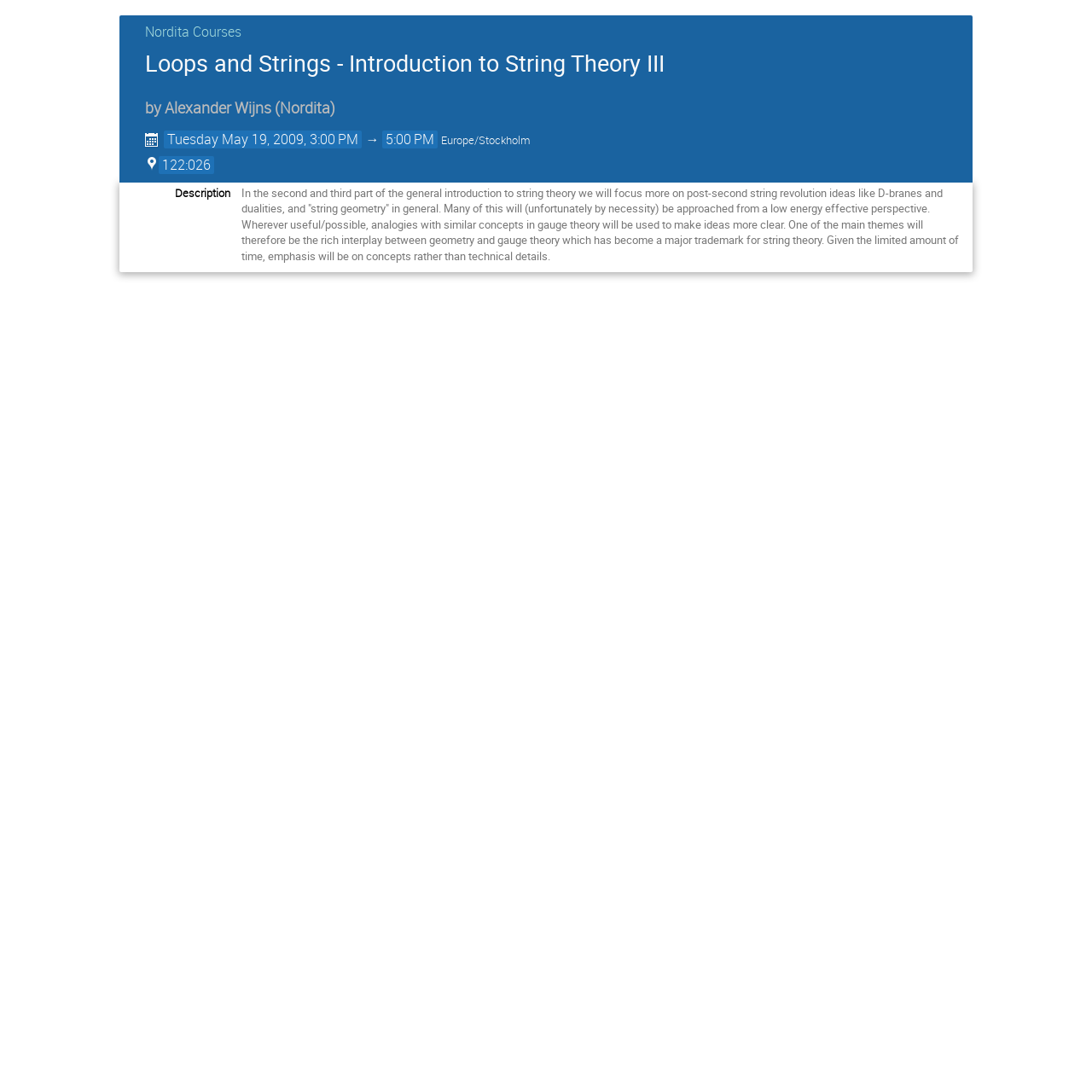Give a short answer to this question using one word or a phrase:
What is the start time of the event?

3:00 PM